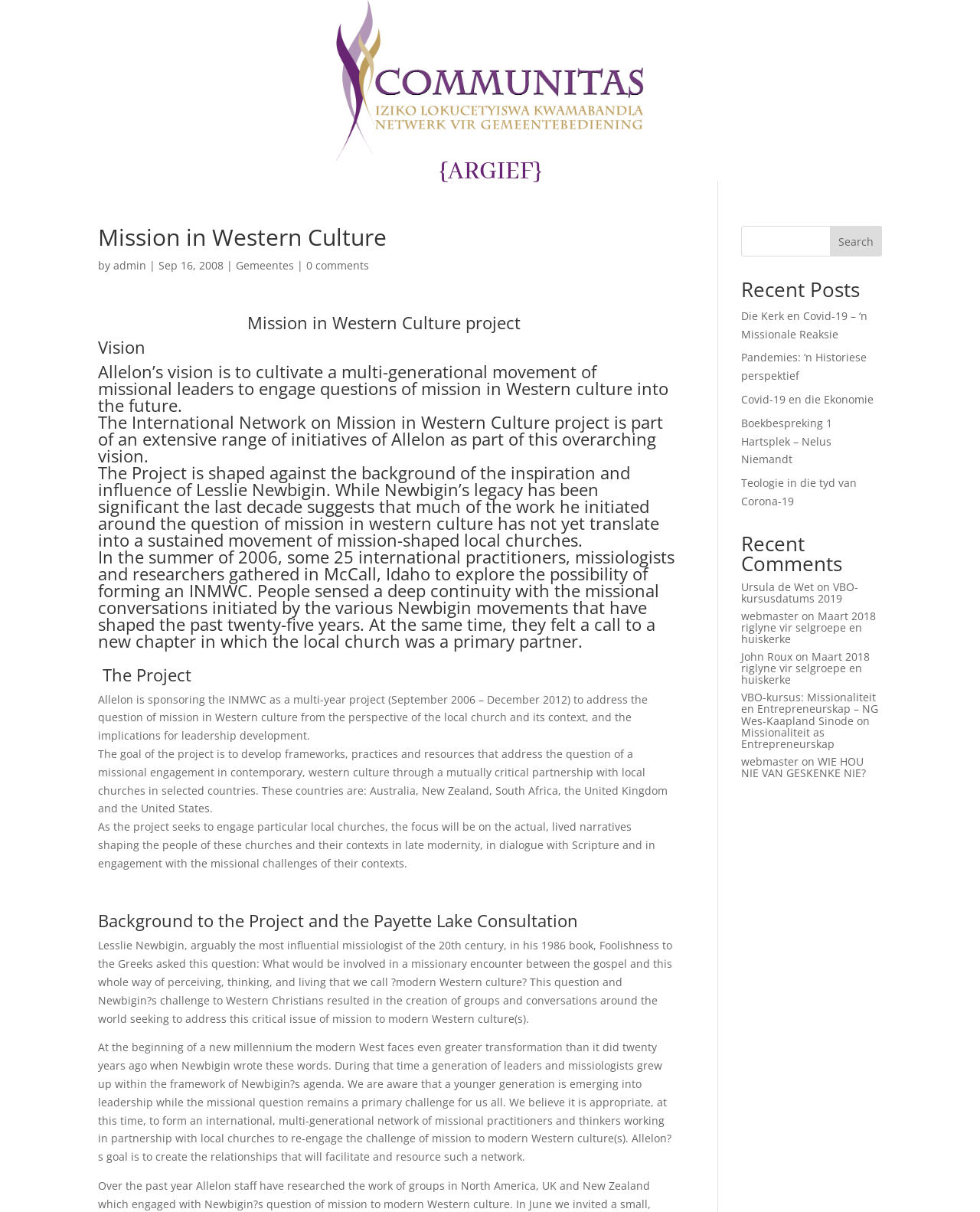Write a detailed summary of the webpage.

The webpage is about the Mission in Western Culture project, specifically the Communitas Argief. At the top, there is a logo image and a link to the project's title. Below the title, there is a heading that reads "Mission in Western Culture" followed by the subtitle "by admin" and a date "Sep 16, 2008". 

To the right of the title, there are several links, including "Gemeentes" and "0 comments". Below the title, there is a section that describes the project's vision, which is to cultivate a multi-generational movement of missional leaders to engage questions of mission in Western culture. This section is divided into several paragraphs, with headings that include "Mission in Western Culture project", "Vision", and "Background to the Project and the Payette Lake Consultation". 

The main content of the page is a long article that discusses the project's goals, including developing frameworks, practices, and resources to address the question of mission in Western culture. The article also mentions the project's focus on local churches and their contexts in late modernity.

On the right side of the page, there is a search bar with a button labeled "Search". Below the search bar, there are two sections: "Recent Posts" and "Recent Comments". The "Recent Posts" section lists several links to articles, including "Die Kerk en Covid-19 – ‘n Missionale Reaksie" and "Teologie in die tyd van Corona-19". The "Recent Comments" section lists several comments, each with a link to the original article and the name of the commenter.

At the bottom of the page, there is a footer section that lists several links to articles, including "VBO-kursusdatums 2019" and "Maart 2018 riglyne vir selgroepe en huiskerke".